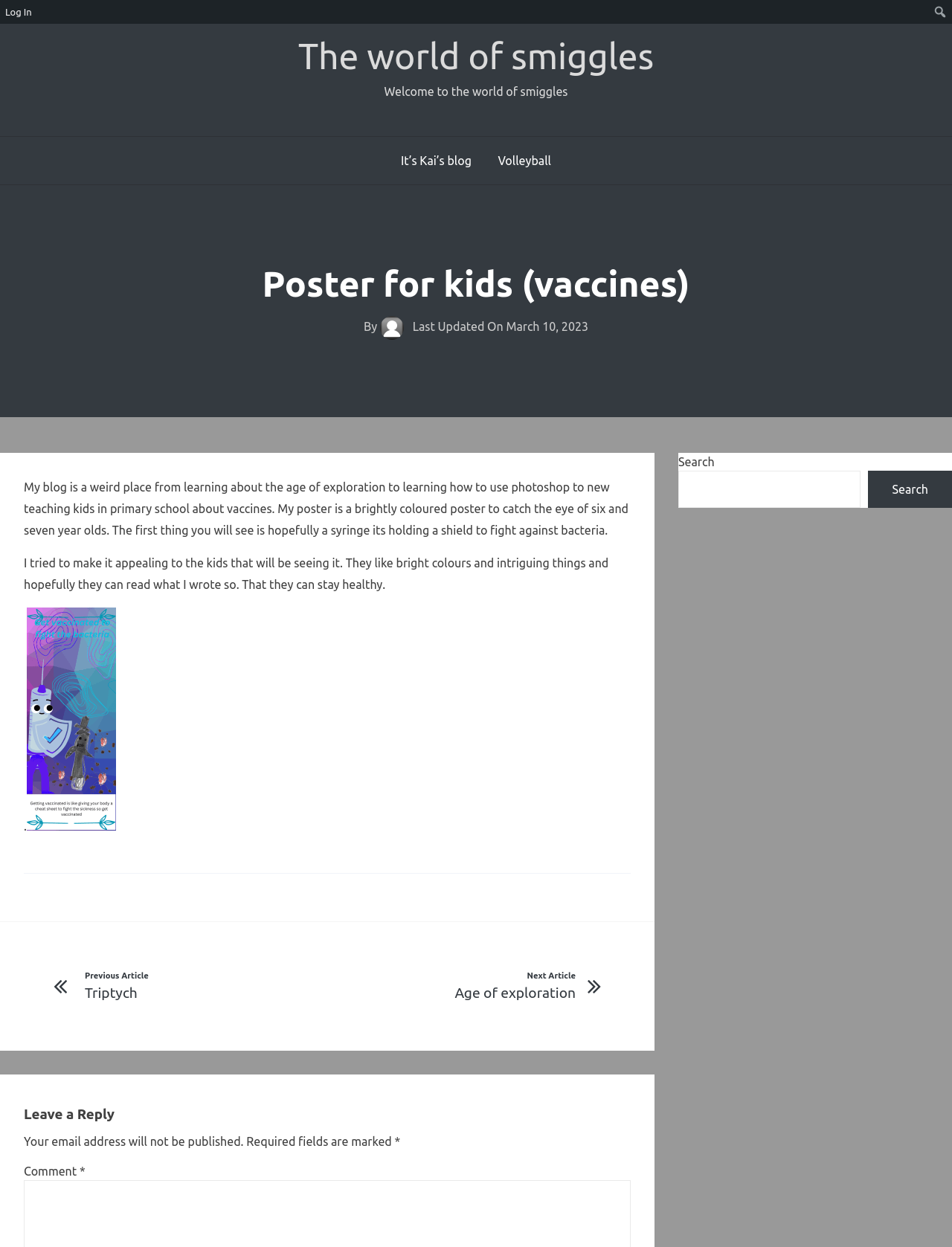What is the author's intention for the blog?
From the image, respond with a single word or phrase.

To share knowledge